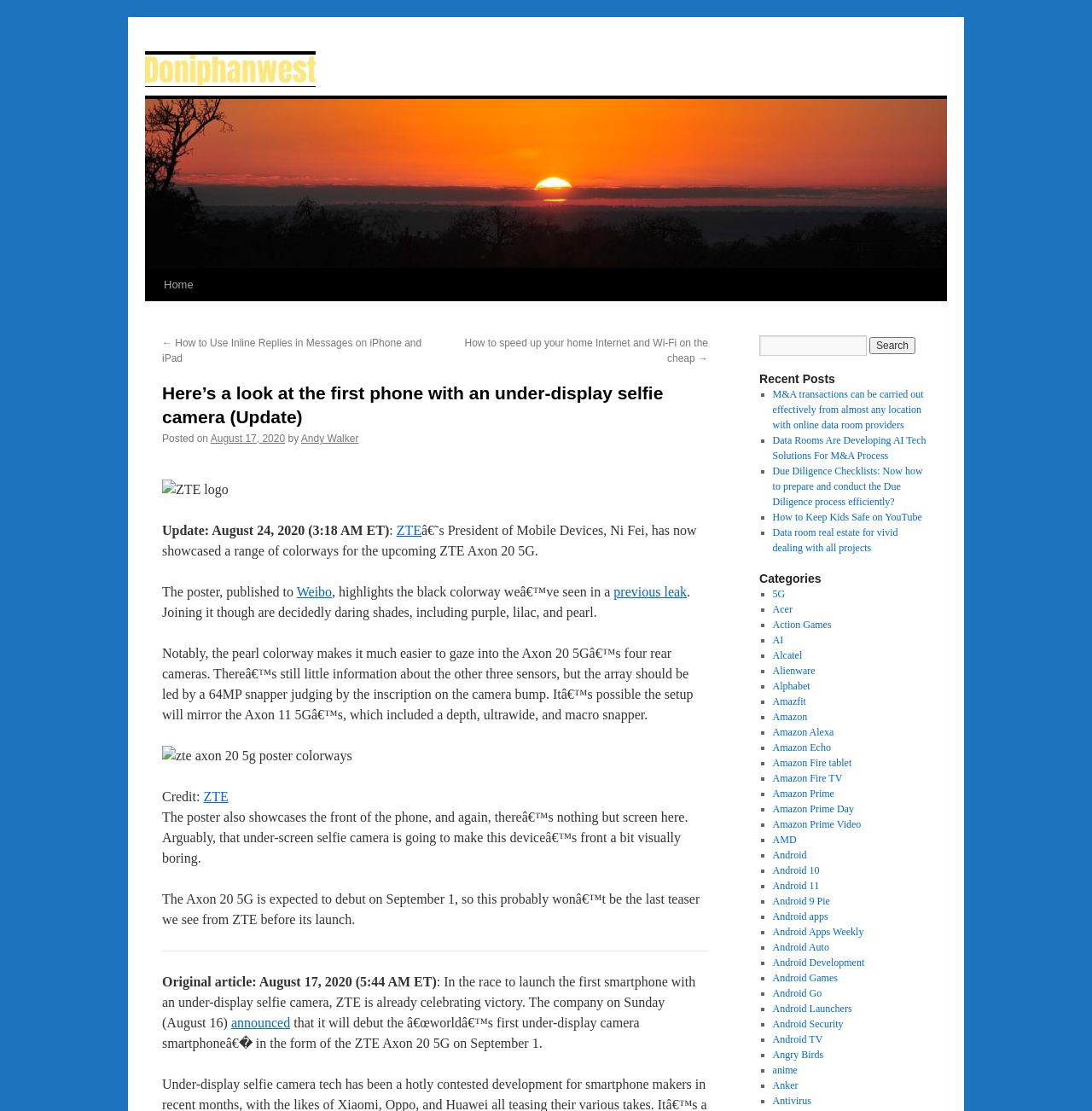What is the name of the social media platform where the ZTE president posted a range of colorways for the upcoming phone? Observe the screenshot and provide a one-word or short phrase answer.

Weibo